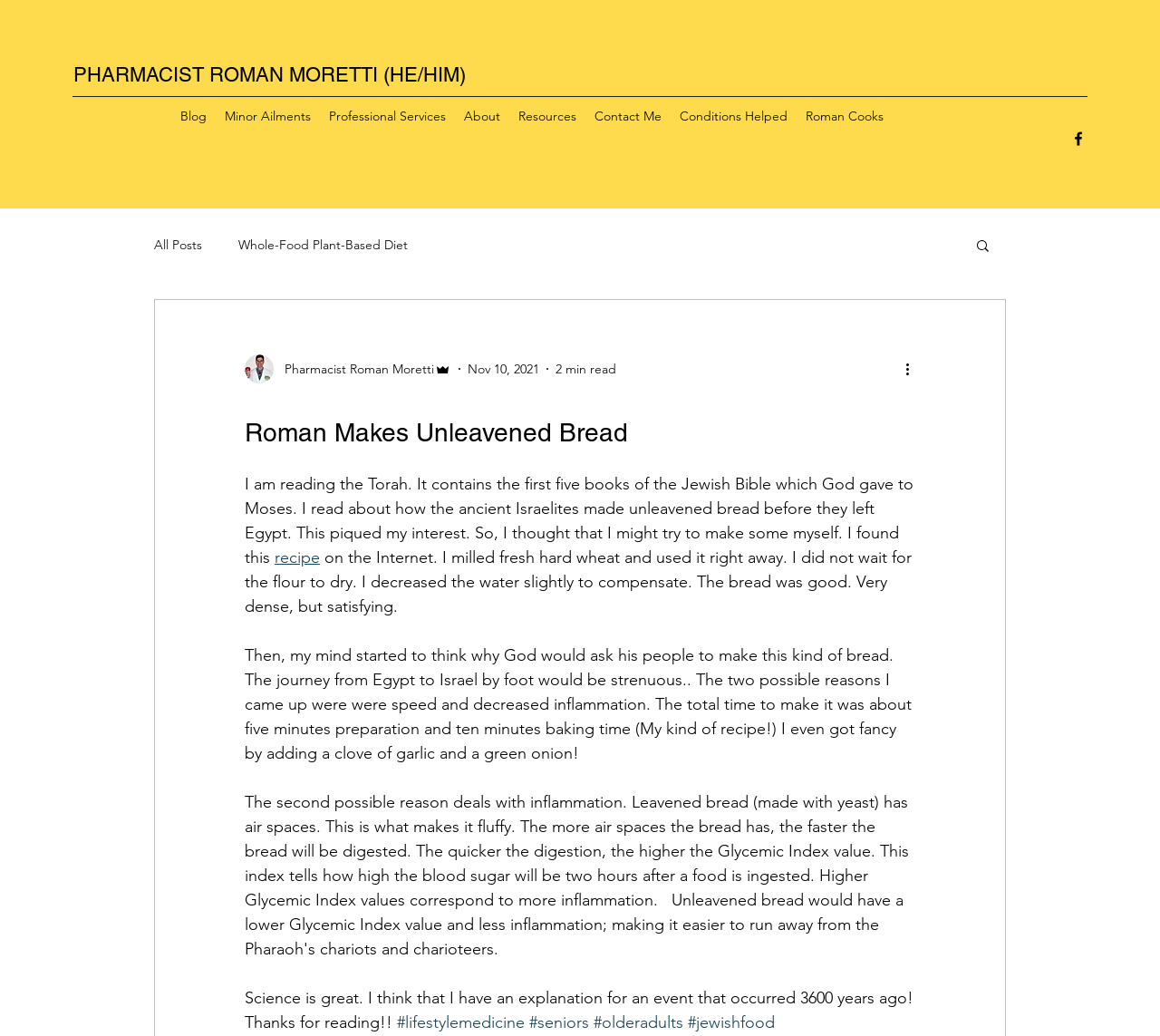How many social media links are there?
Answer with a single word or phrase by referring to the visual content.

1